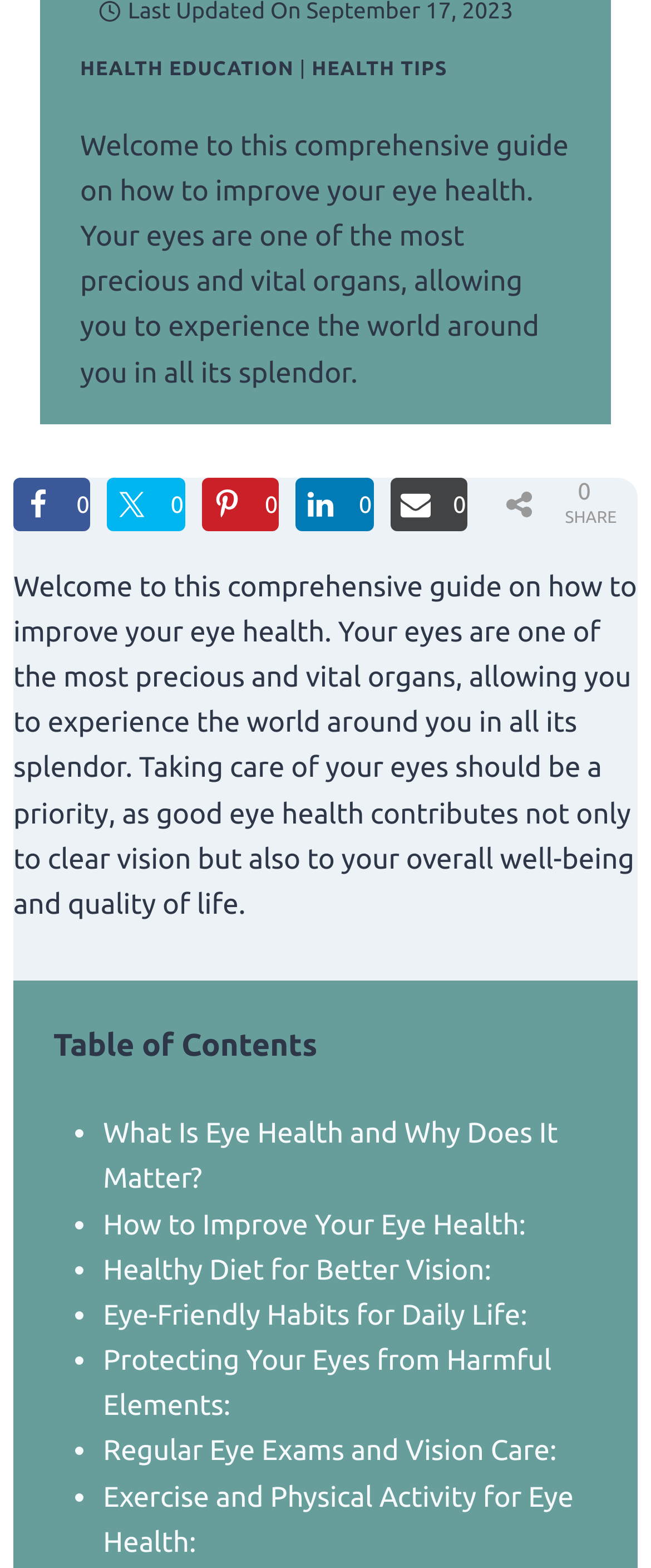What is the first subtopic mentioned in the webpage?
Please provide an in-depth and detailed response to the question.

The first subtopic mentioned in the webpage is 'What Is Eye Health and Why Does It Matter?', which is indicated by the link and list marker in the content section.